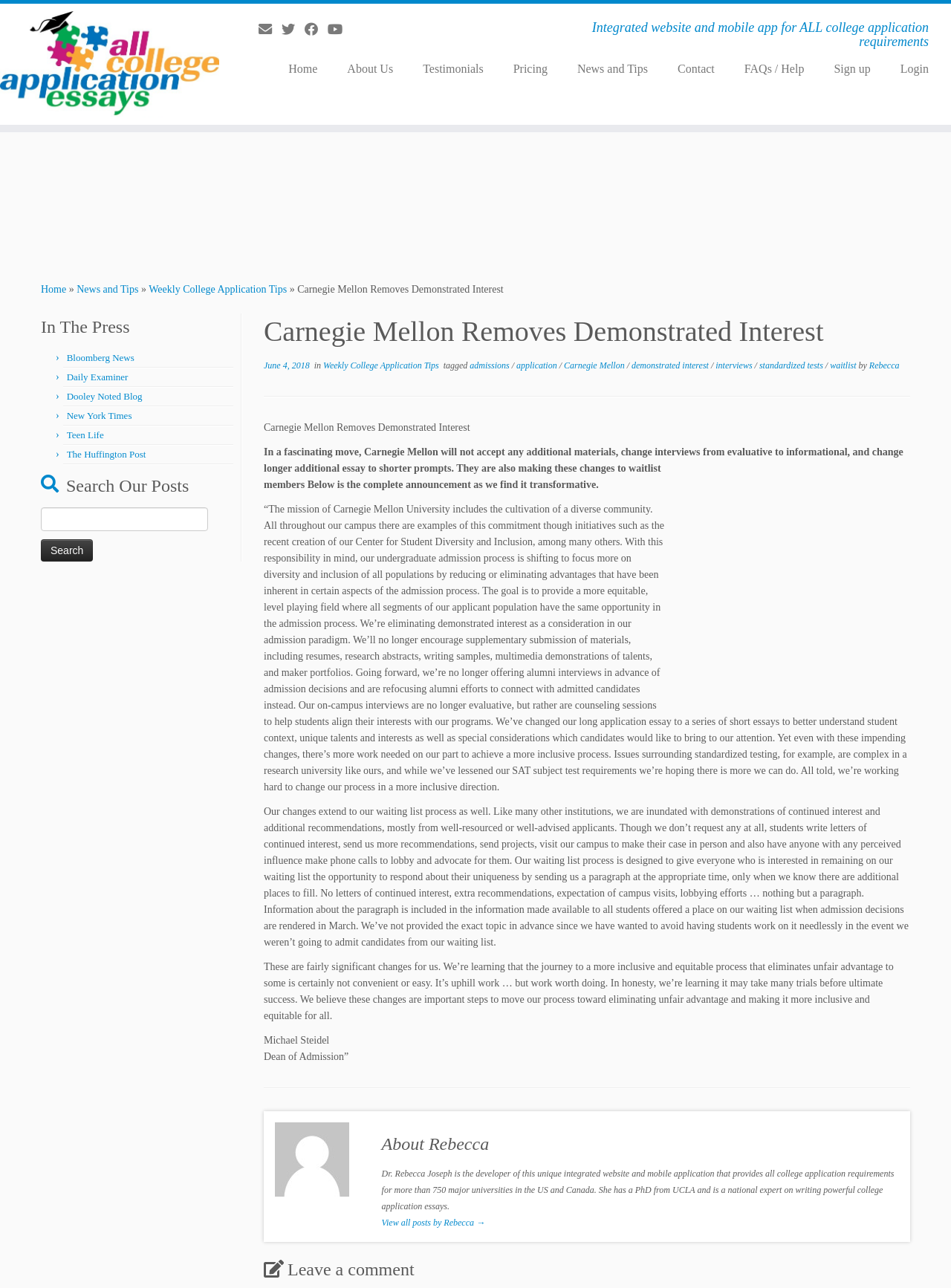What is the name of the university mentioned in the article?
Answer with a single word or phrase by referring to the visual content.

Carnegie Mellon